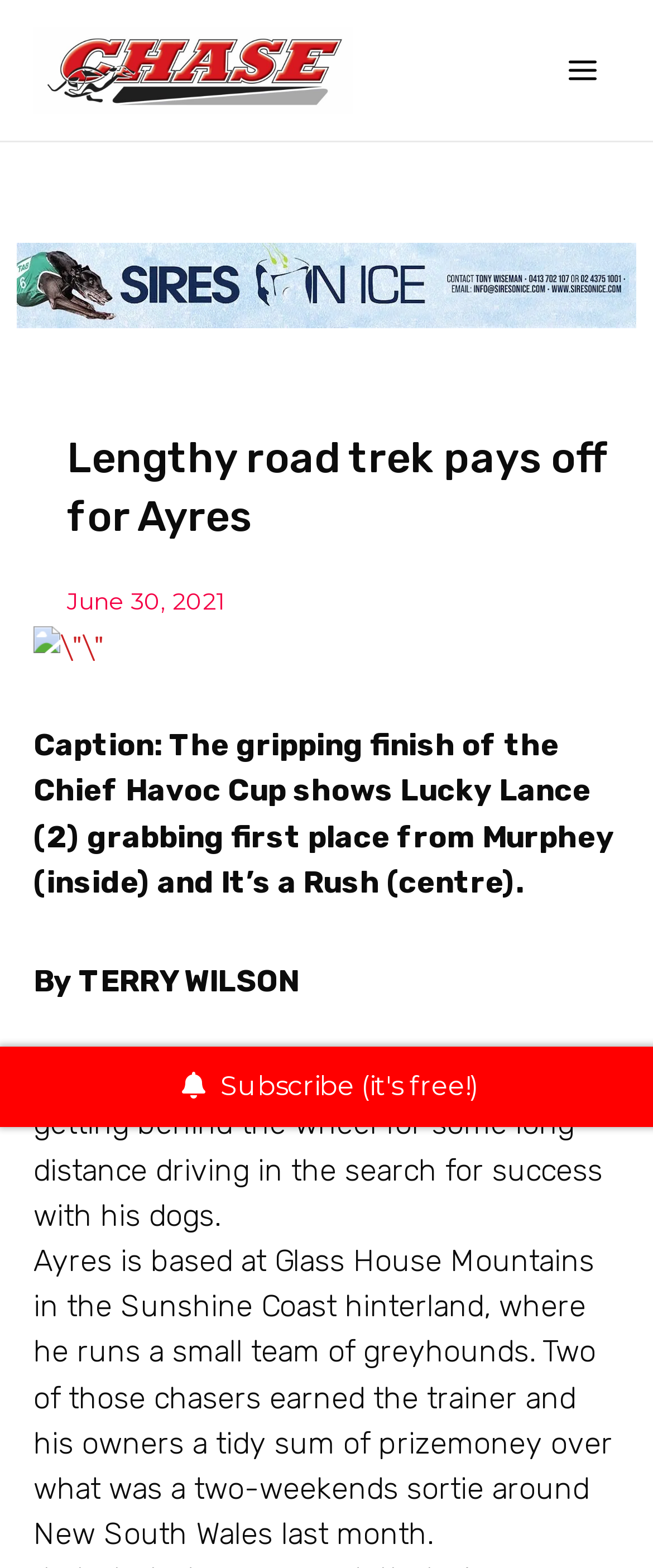What is the name of the cup mentioned in the article?
Look at the image and respond to the question as thoroughly as possible.

The article describes the gripping finish of the Chief Havoc Cup, which shows Lucky Lance grabbing first place from Murphey and It’s a Rush.